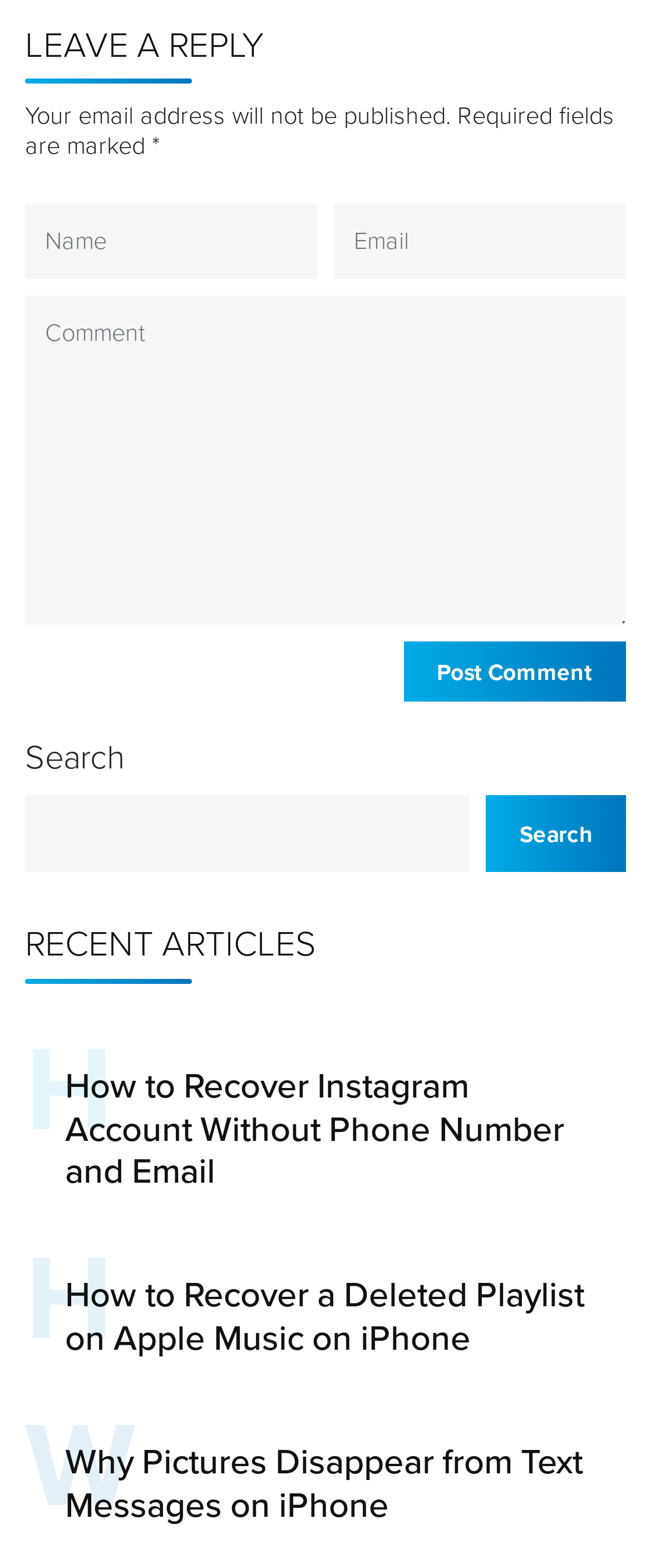Indicate the bounding box coordinates of the clickable region to achieve the following instruction: "search."

[0.747, 0.507, 0.962, 0.556]